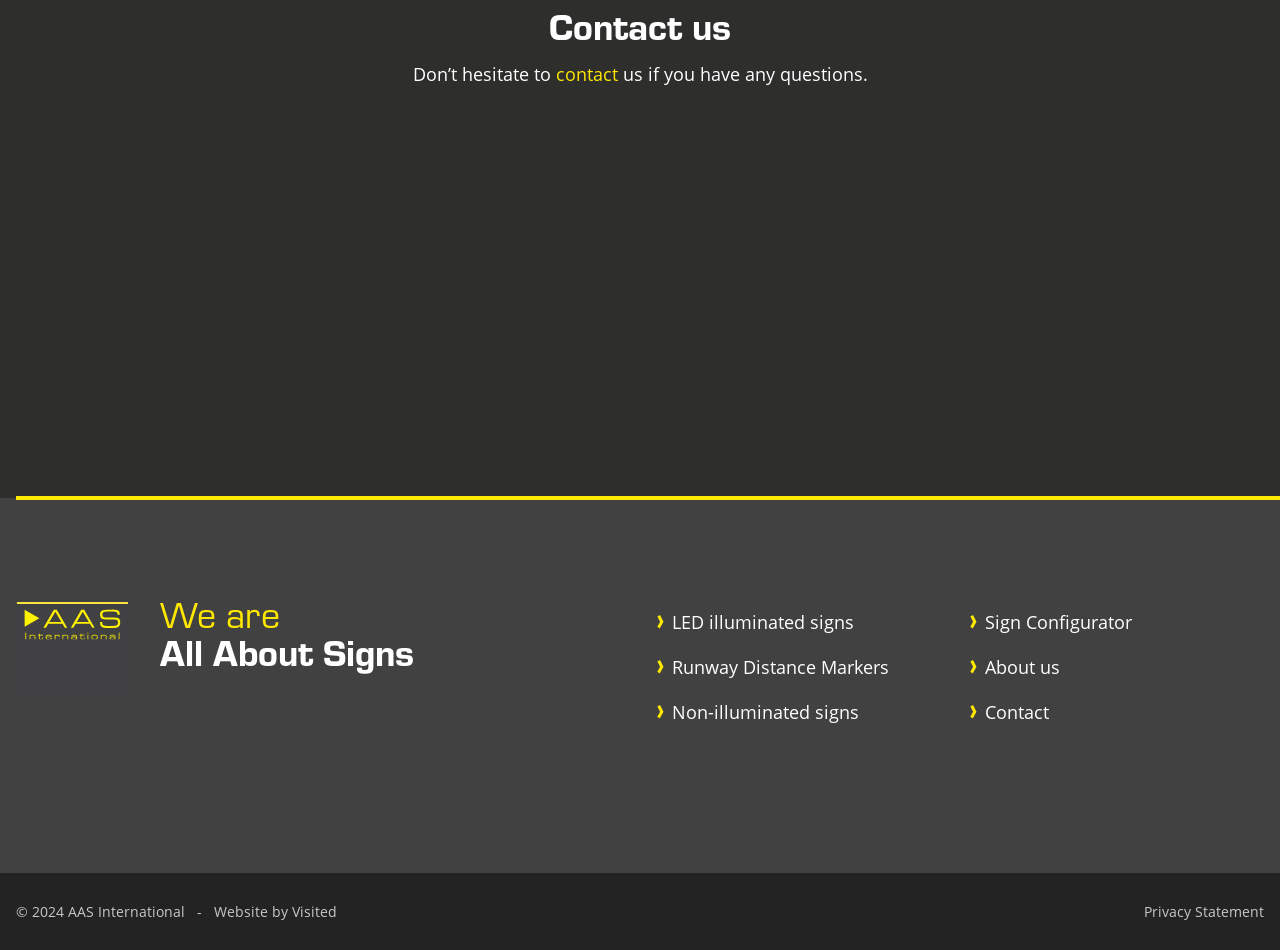Based on the element description: "enquiries@aasinternational.nl", identify the UI element and provide its bounding box coordinates. Use four float numbers between 0 and 1, [left, top, right, bottom].

[0.174, 0.365, 0.391, 0.391]